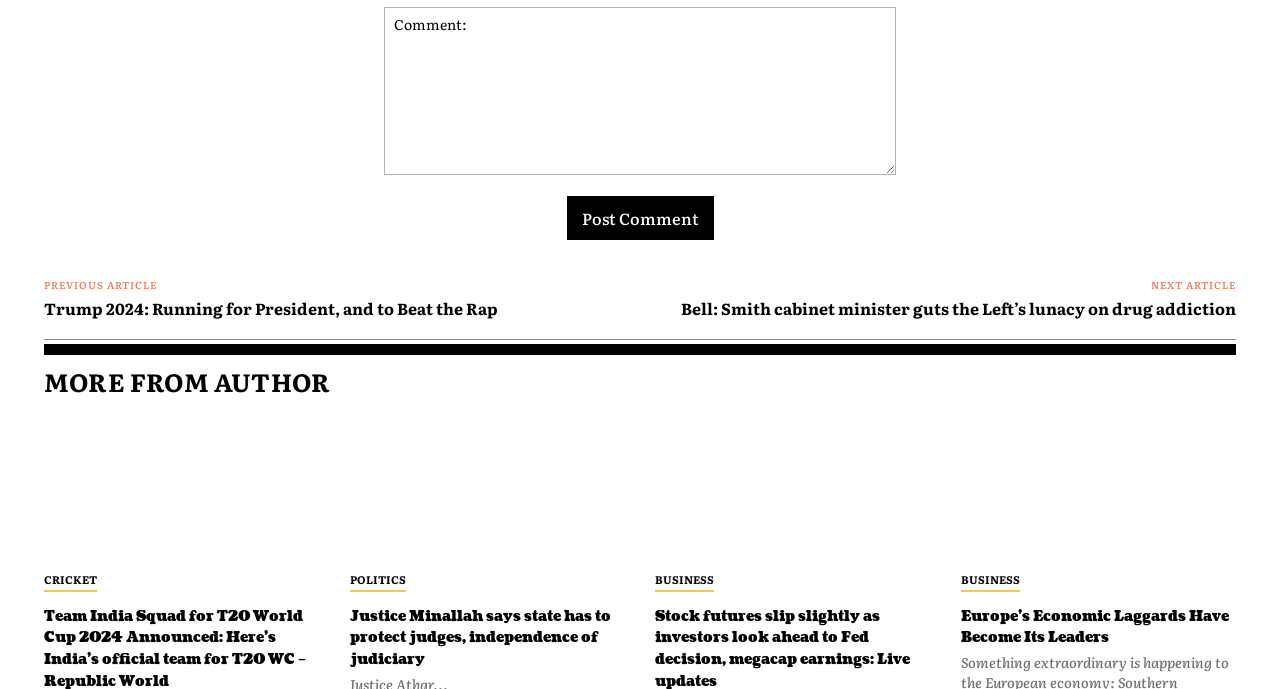Identify the bounding box coordinates for the UI element mentioned here: "name="submit" value="Post Comment"". Provide the coordinates as four float values between 0 and 1, i.e., [left, top, right, bottom].

[0.443, 0.284, 0.557, 0.348]